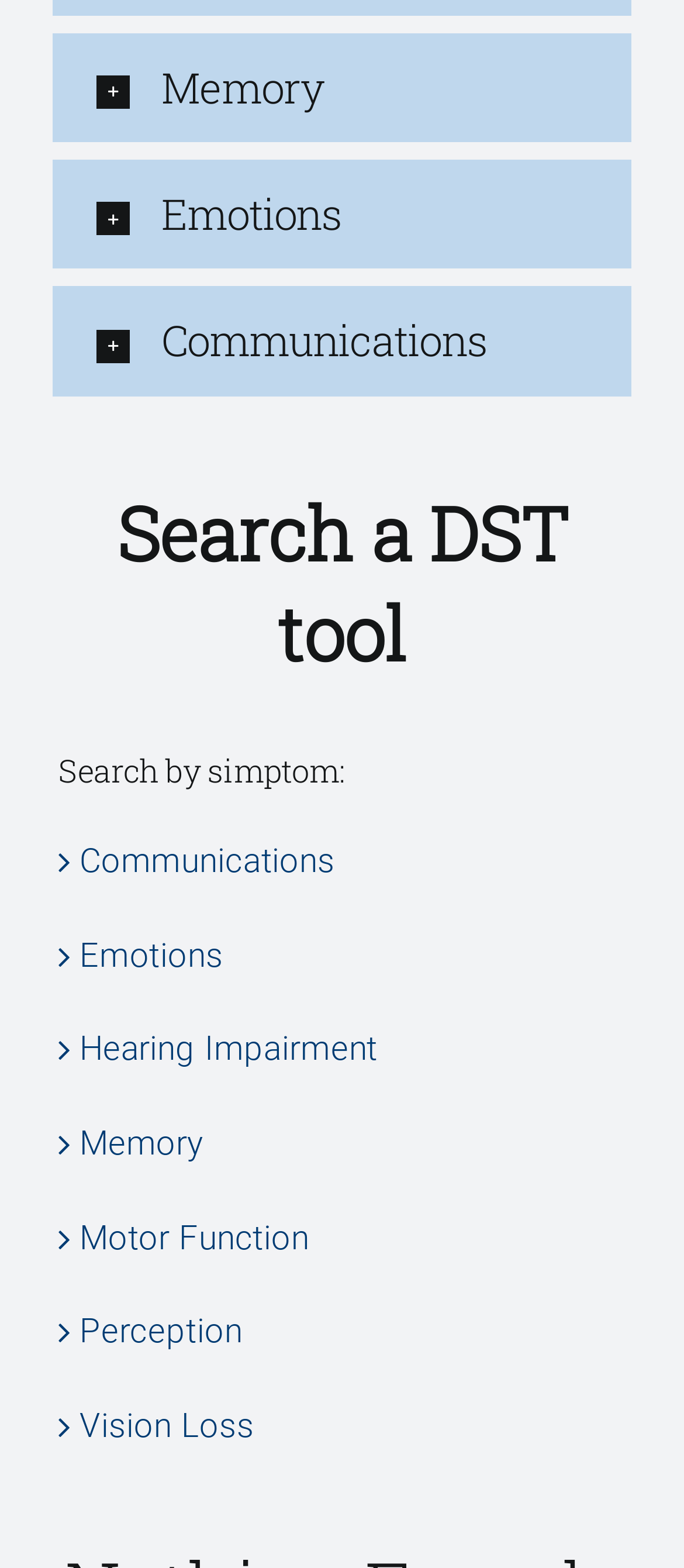Identify and provide the bounding box coordinates of the UI element described: "Vision Loss". The coordinates should be formatted as [left, top, right, bottom], with each number being a float between 0 and 1.

[0.116, 0.896, 0.373, 0.922]